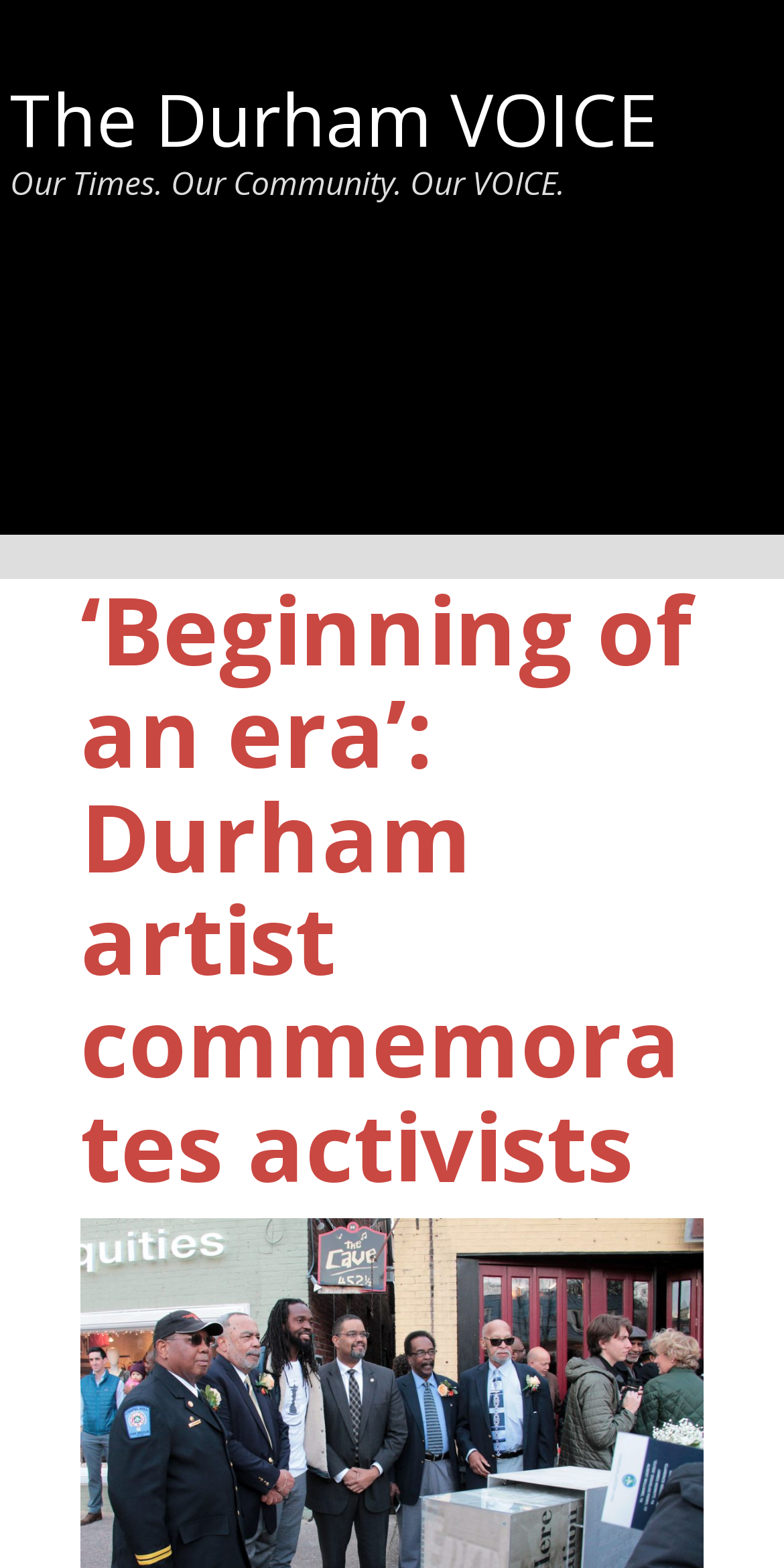Is there a search function on the webpage?
Using the image, give a concise answer in the form of a single word or short phrase.

Yes